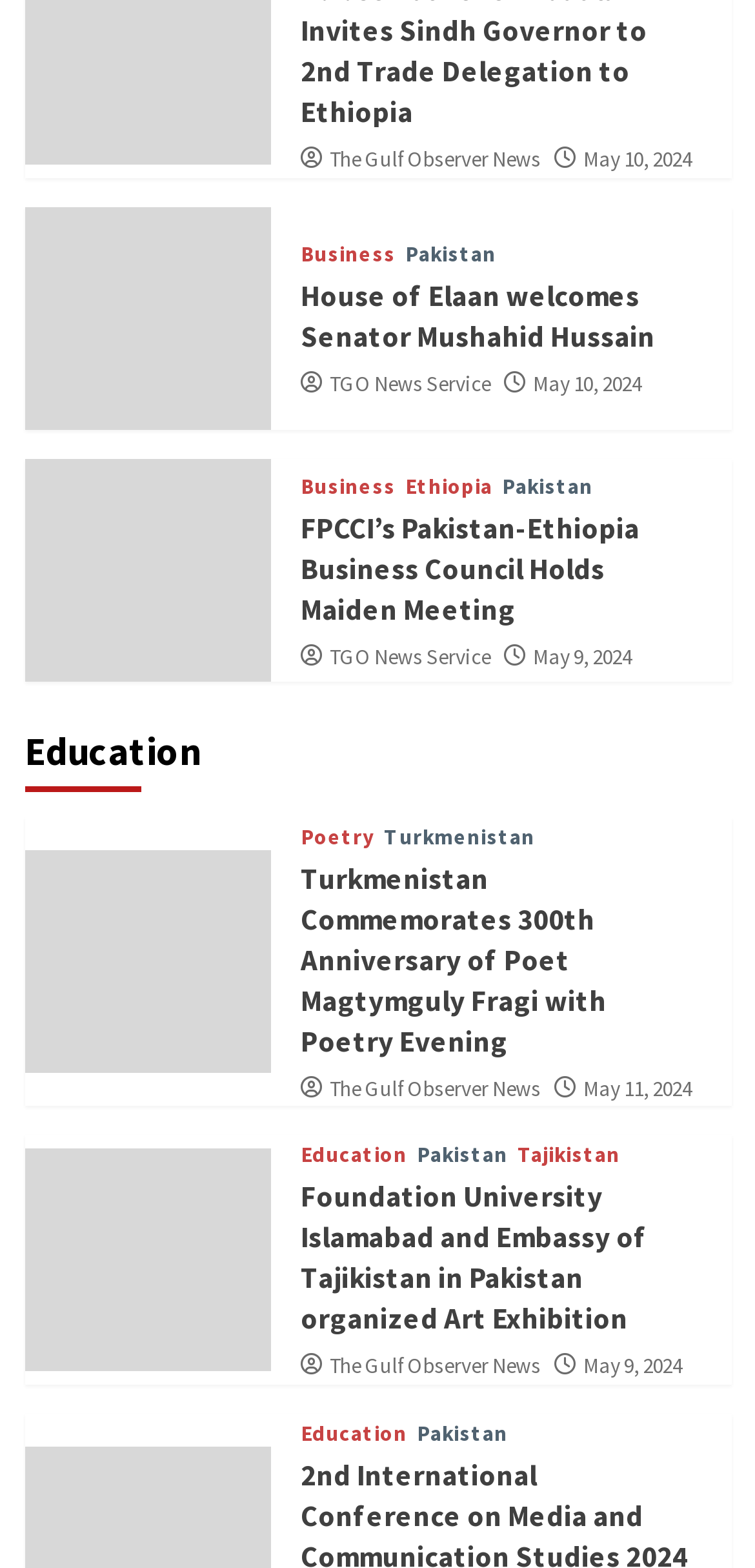Please provide a detailed answer to the question below by examining the image:
What category does the article 'FPCCI’s Pakistan-Ethiopia Business Council Holds Maiden Meeting' belong to?

I looked at the links below the figure associated with the article 'FPCCI’s Pakistan-Ethiopia Business Council Holds Maiden Meeting' and found that one of the links is labeled 'Business', which suggests that this article belongs to the Business category.